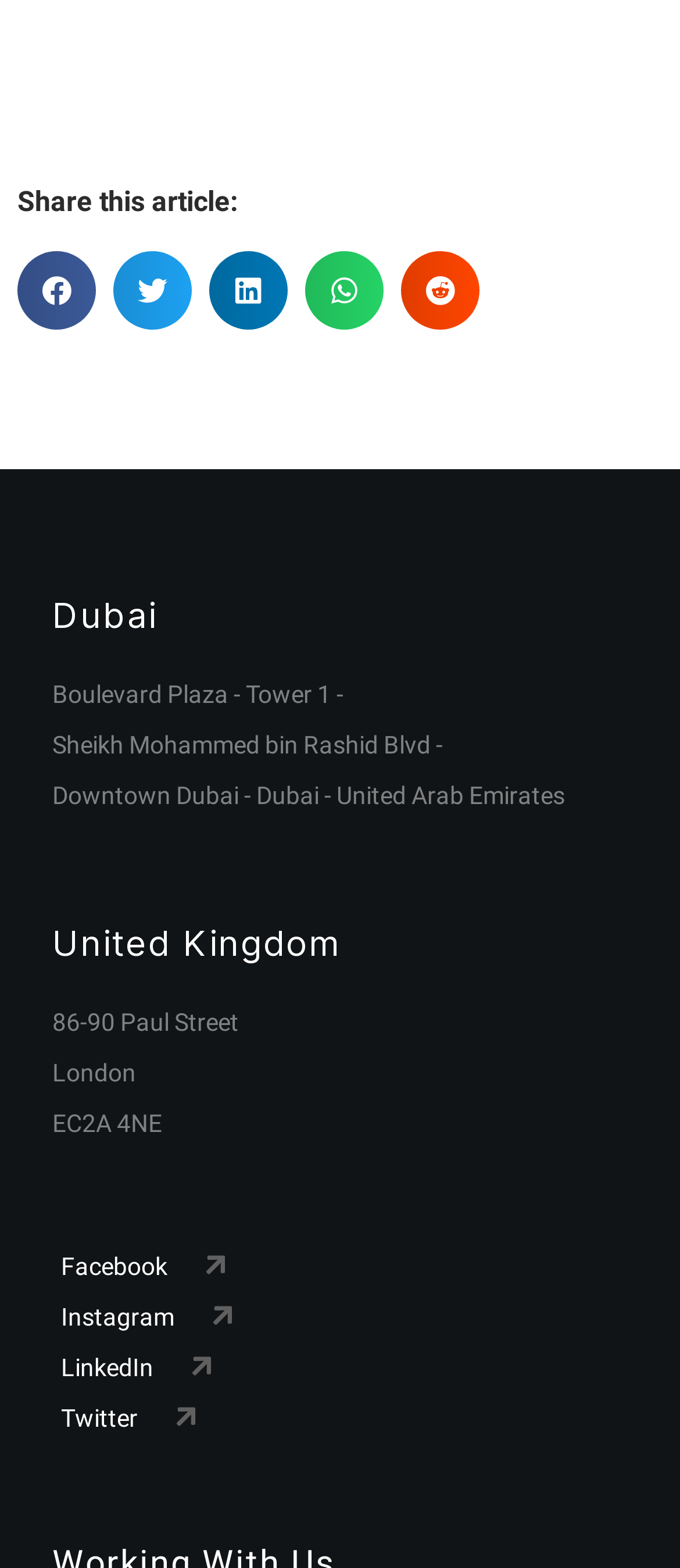How many social media platforms are available for sharing?
Could you give a comprehensive explanation in response to this question?

The webpage provides a 'Share this article:' section with five social media platform buttons, namely Facebook, Twitter, LinkedIn, WhatsApp, and Reddit, which can be used to share the article.